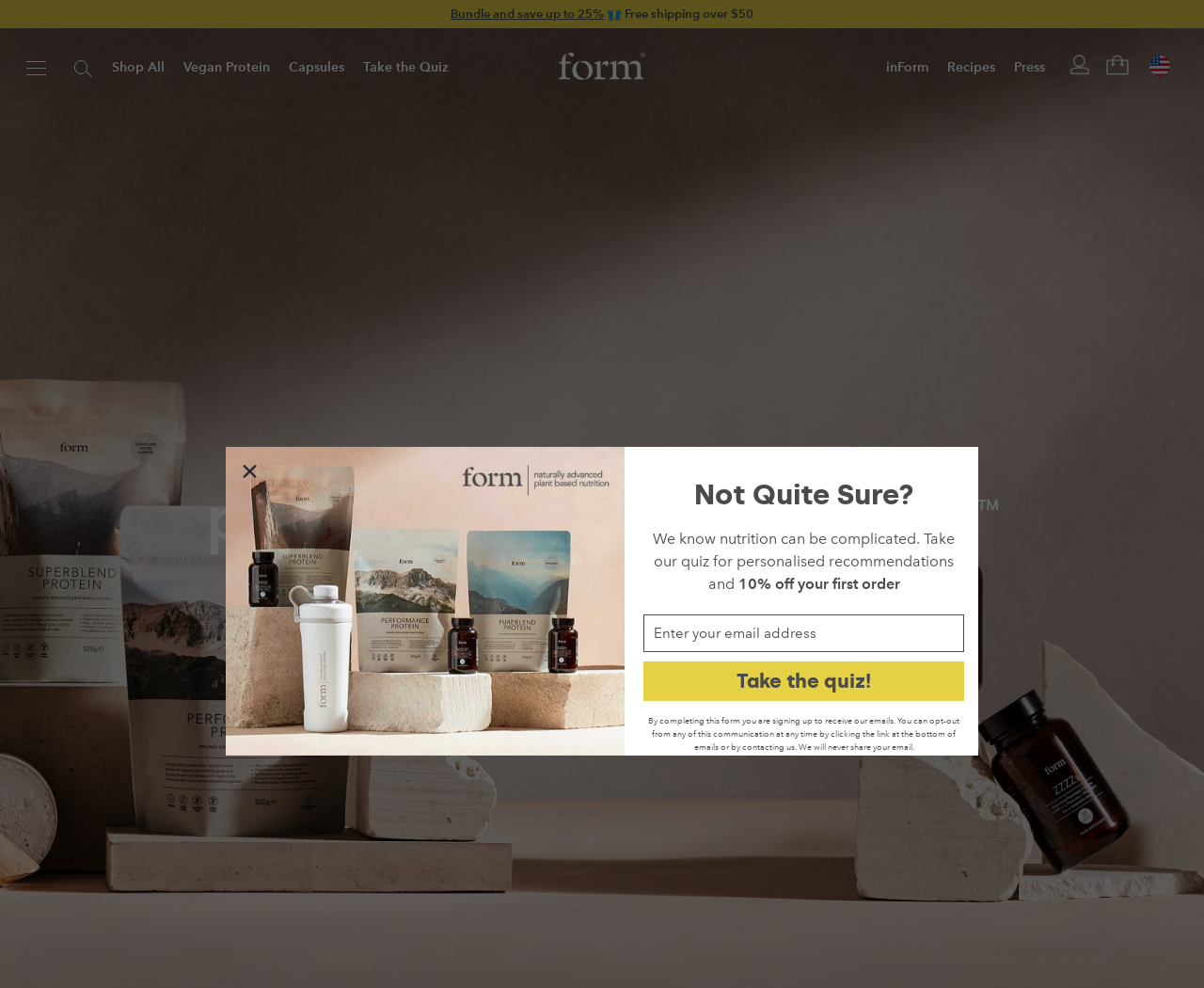Find the primary header on the webpage and provide its text.

plant based with purposeTM